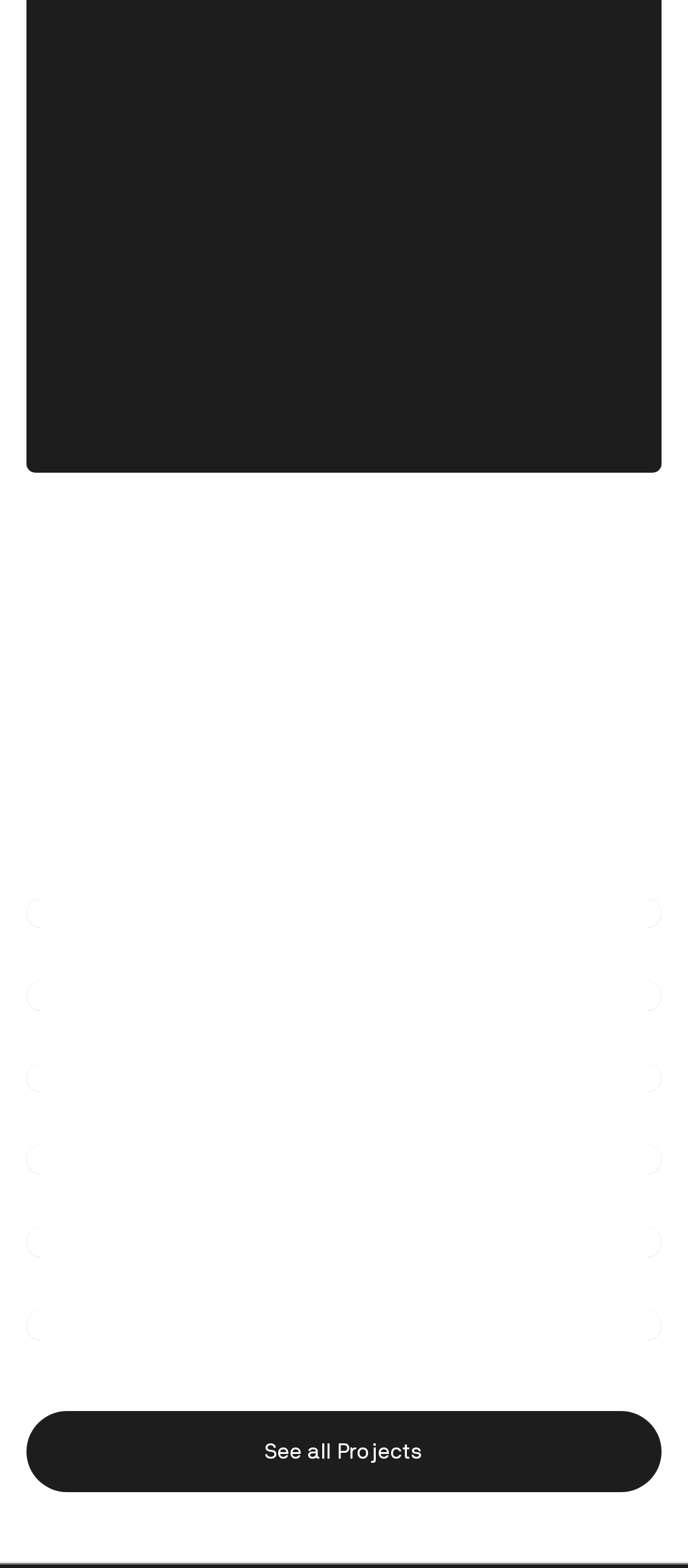How many projects are listed?
Answer the question with a detailed explanation, including all necessary information.

I counted the number of headings with project names, which are 'Northshore Project', 'Samway Project', 'The Barrisdale Project', 'Monsheen Project', 'Yarmouth Project', and 'Springrain Project'. Each of these headings has a corresponding link and a 'VIEW' button, indicating that they are separate projects.